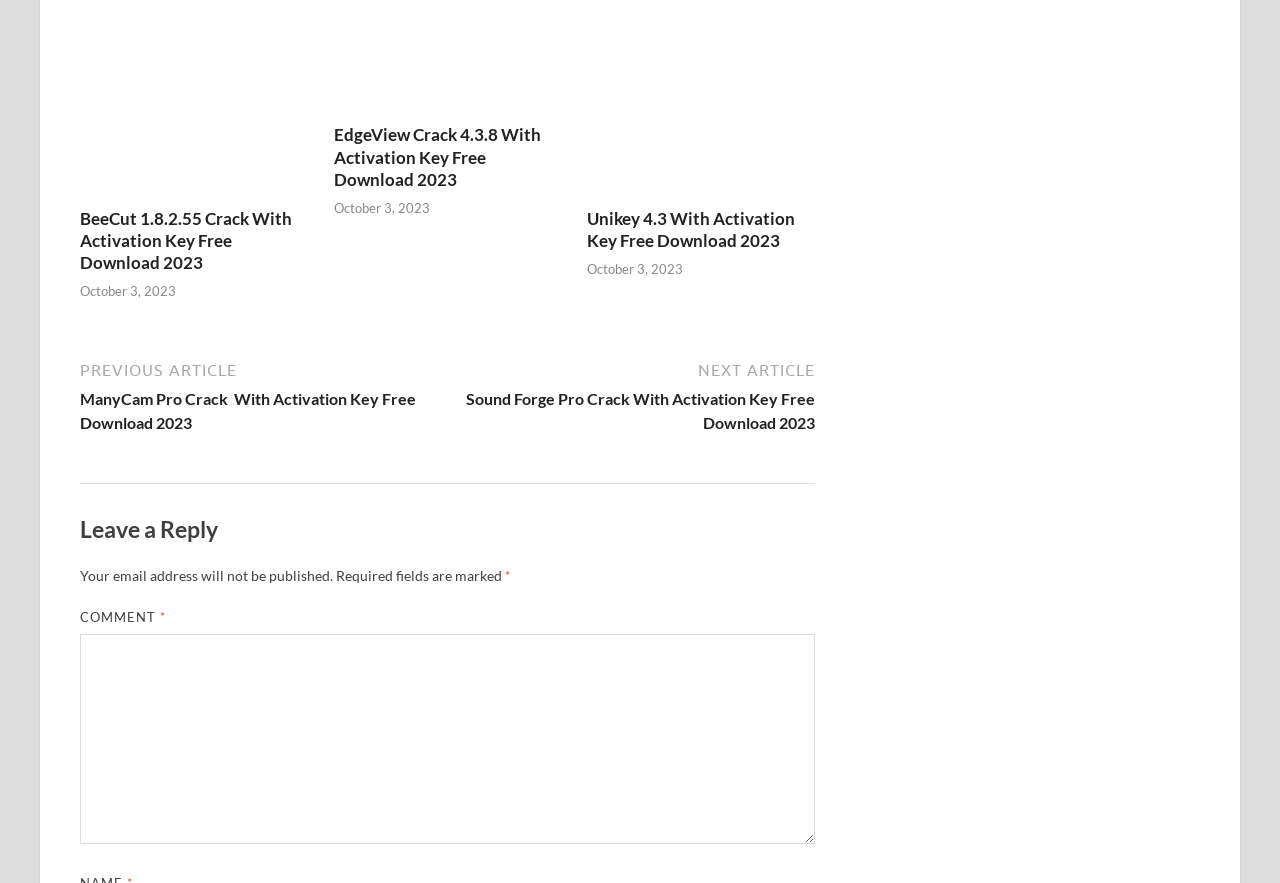What is the purpose of the textbox at the bottom of the webpage?
Refer to the image and provide a one-word or short phrase answer.

COMMENT